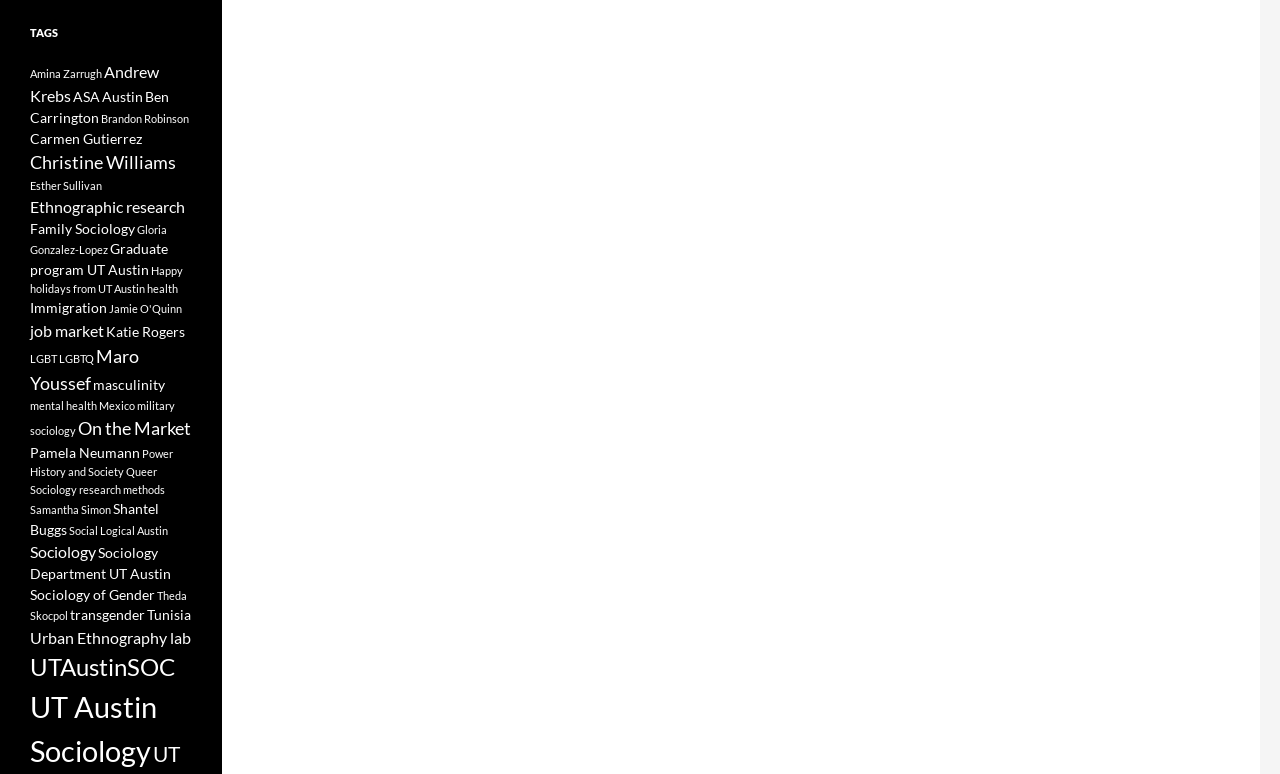Answer with a single word or phrase: 
How many links have 'Sociology' in their text?

3